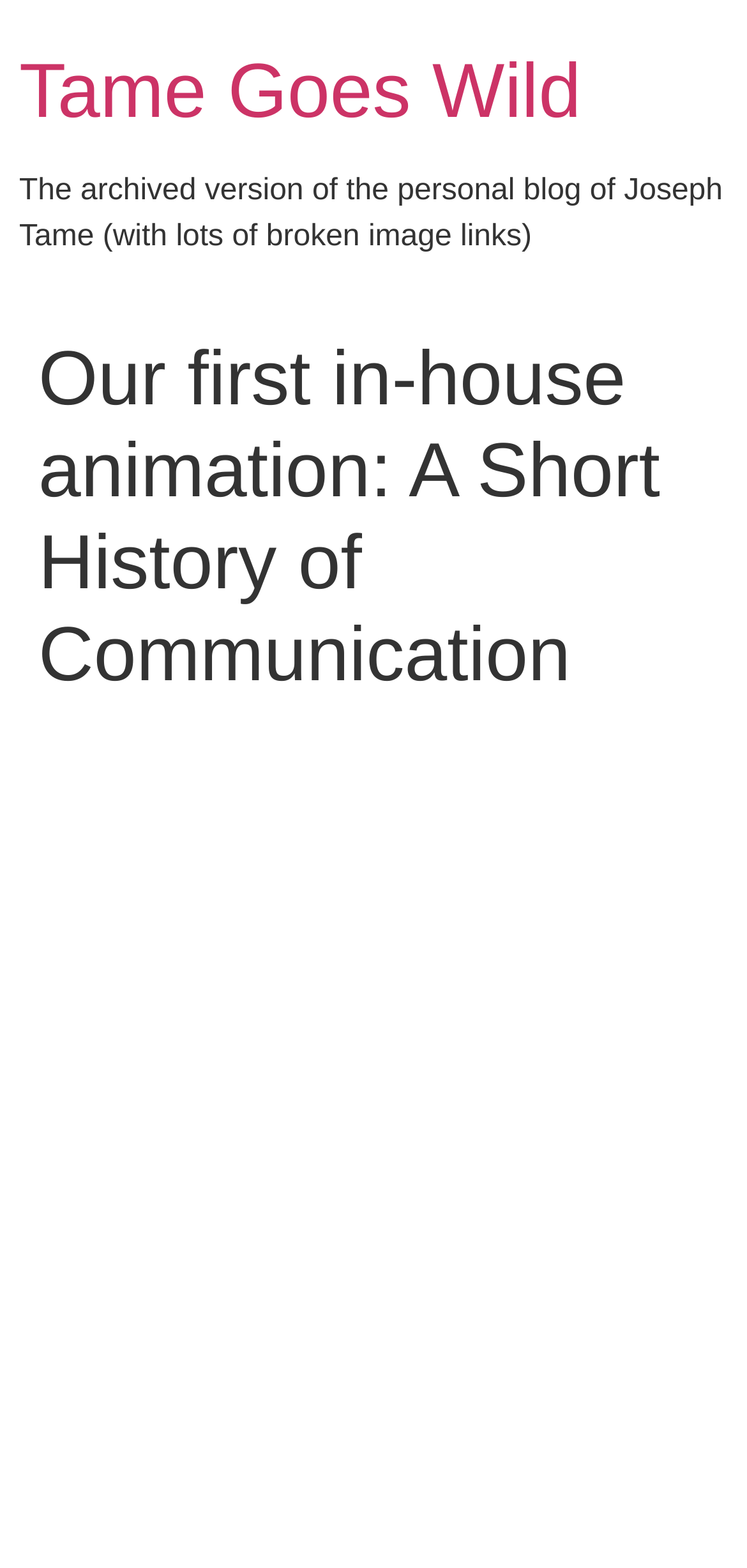Give the bounding box coordinates for this UI element: "Tame Goes Wild". The coordinates should be four float numbers between 0 and 1, arranged as [left, top, right, bottom].

[0.026, 0.032, 0.778, 0.086]